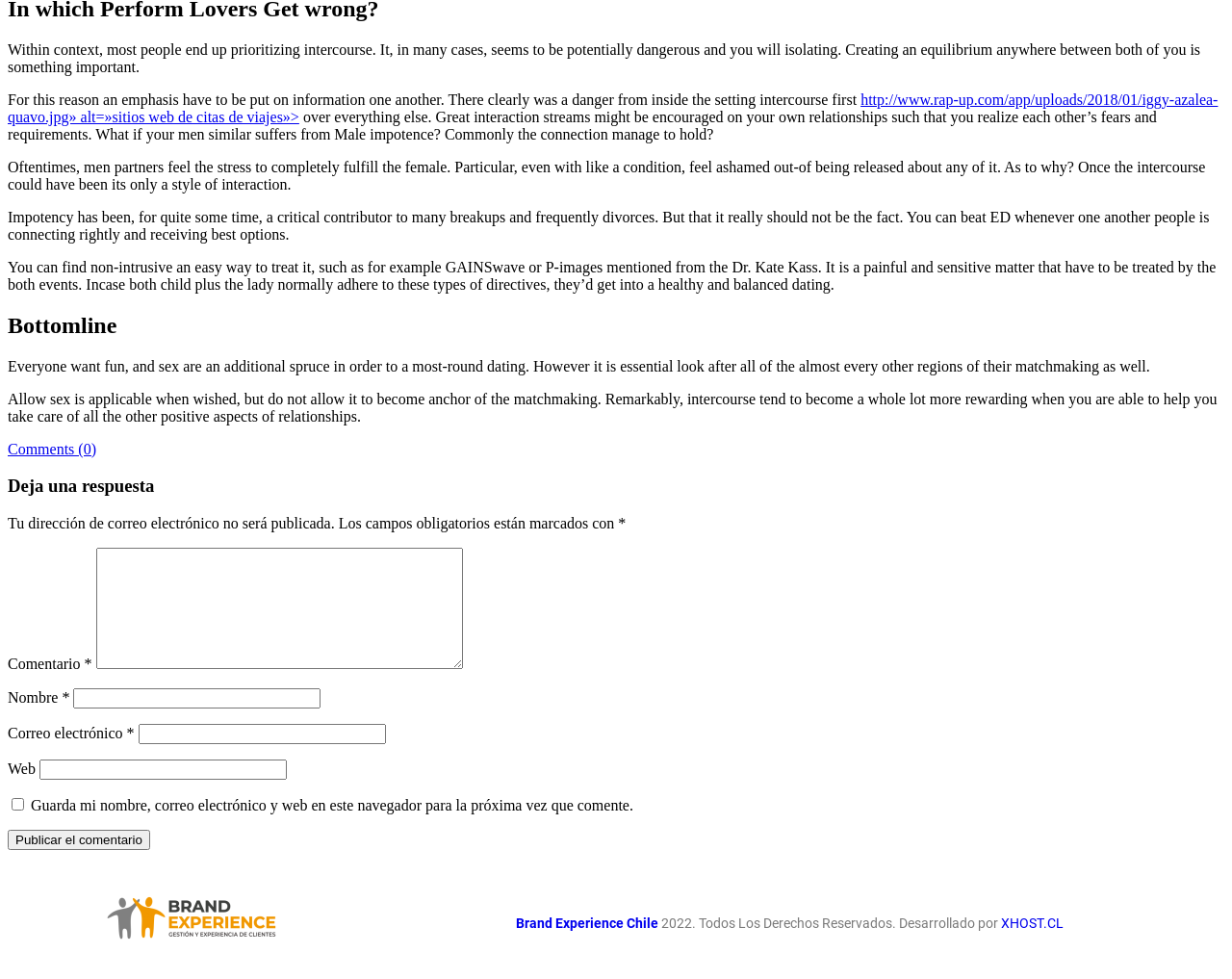Determine the bounding box coordinates of the clickable region to carry out the instruction: "Click the link to view the image".

[0.006, 0.093, 0.989, 0.128]